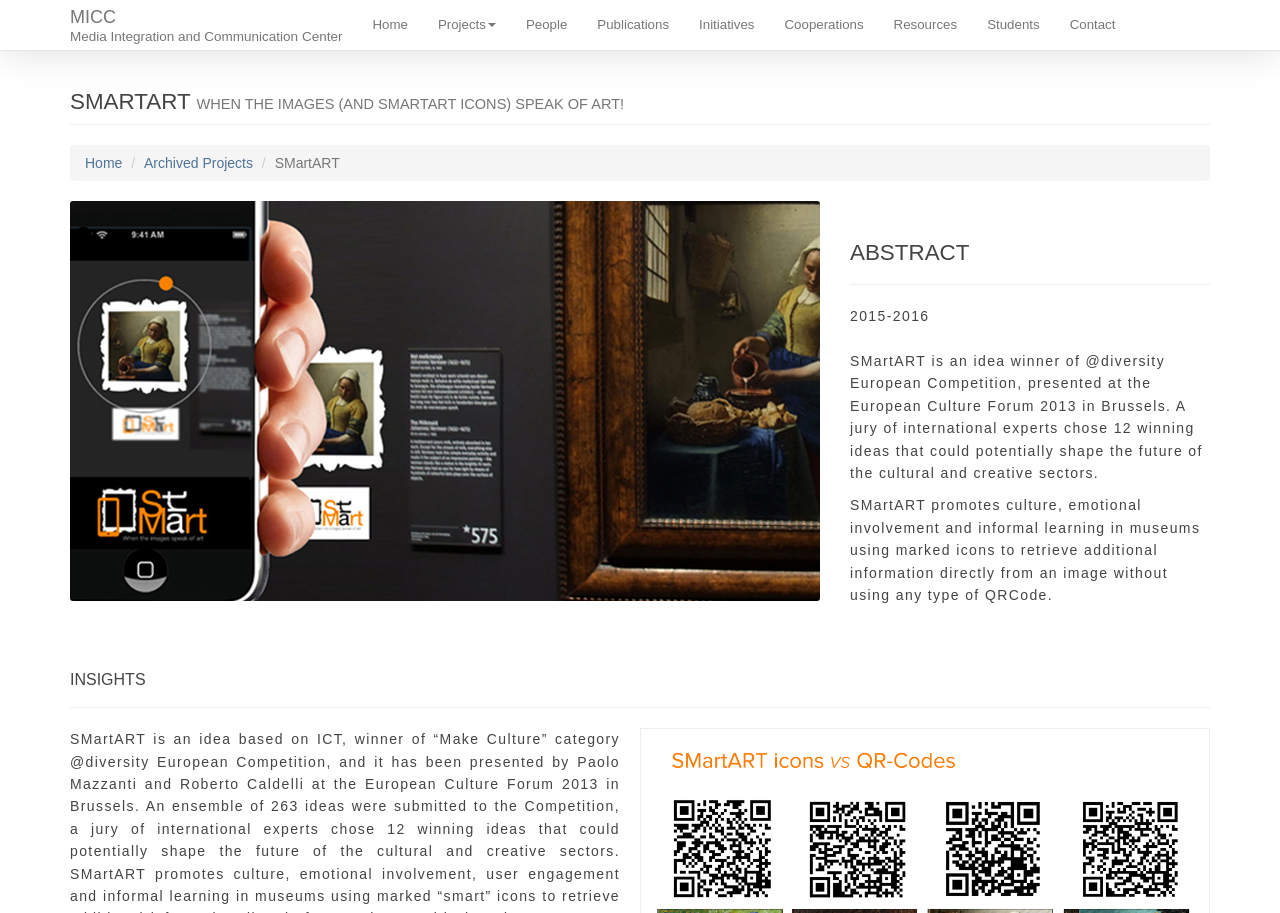What is the name of the research center?
Please provide a comprehensive answer to the question based on the webpage screenshot.

The name of the research center is MICC, which stands for Media Integration and Communication Center, as indicated by the link 'MICC Media Integration and Communication Center' at the top of the webpage.